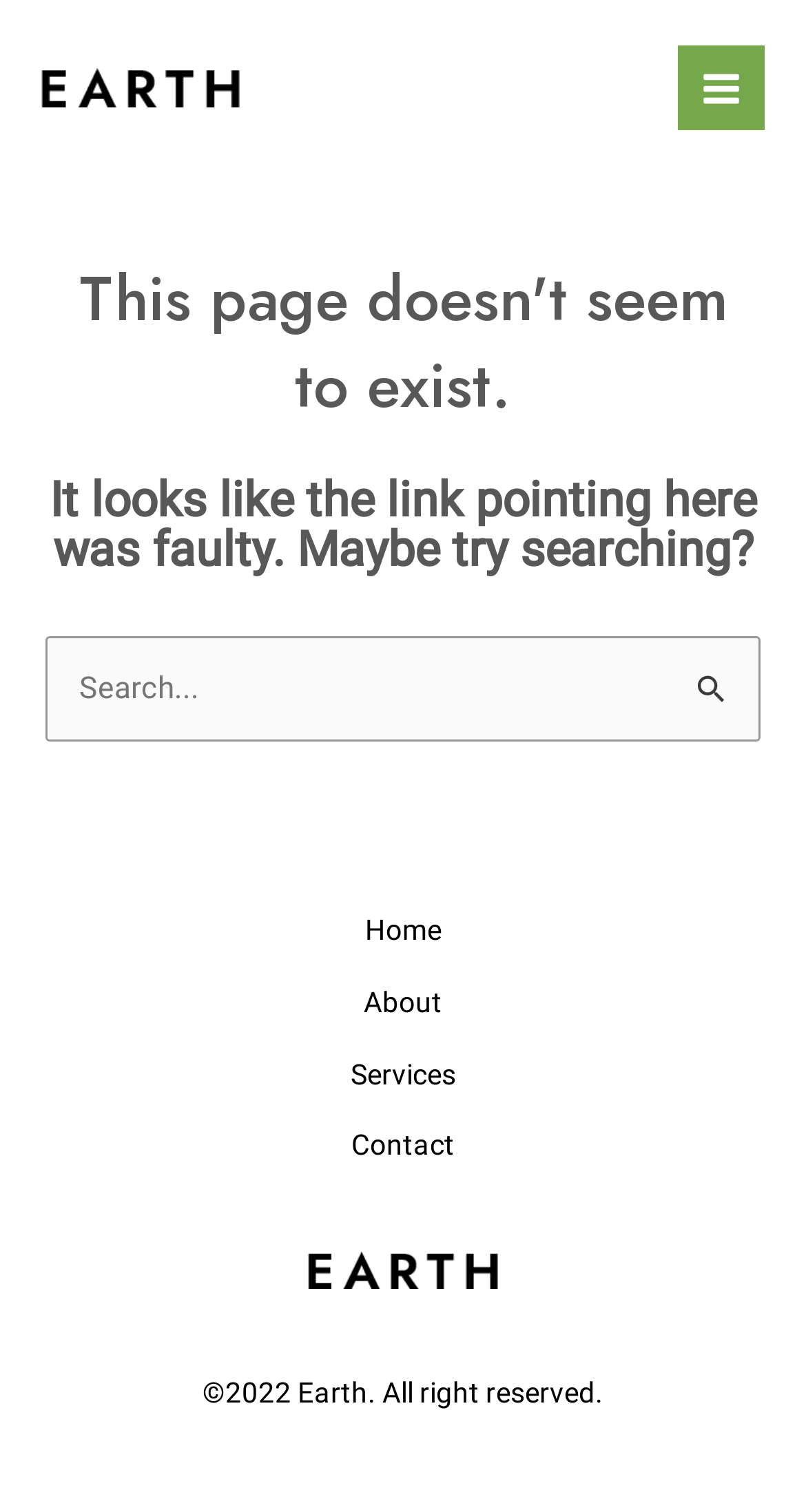Identify the bounding box coordinates of the area that should be clicked in order to complete the given instruction: "open main menu". The bounding box coordinates should be four float numbers between 0 and 1, i.e., [left, top, right, bottom].

[0.841, 0.029, 0.949, 0.087]